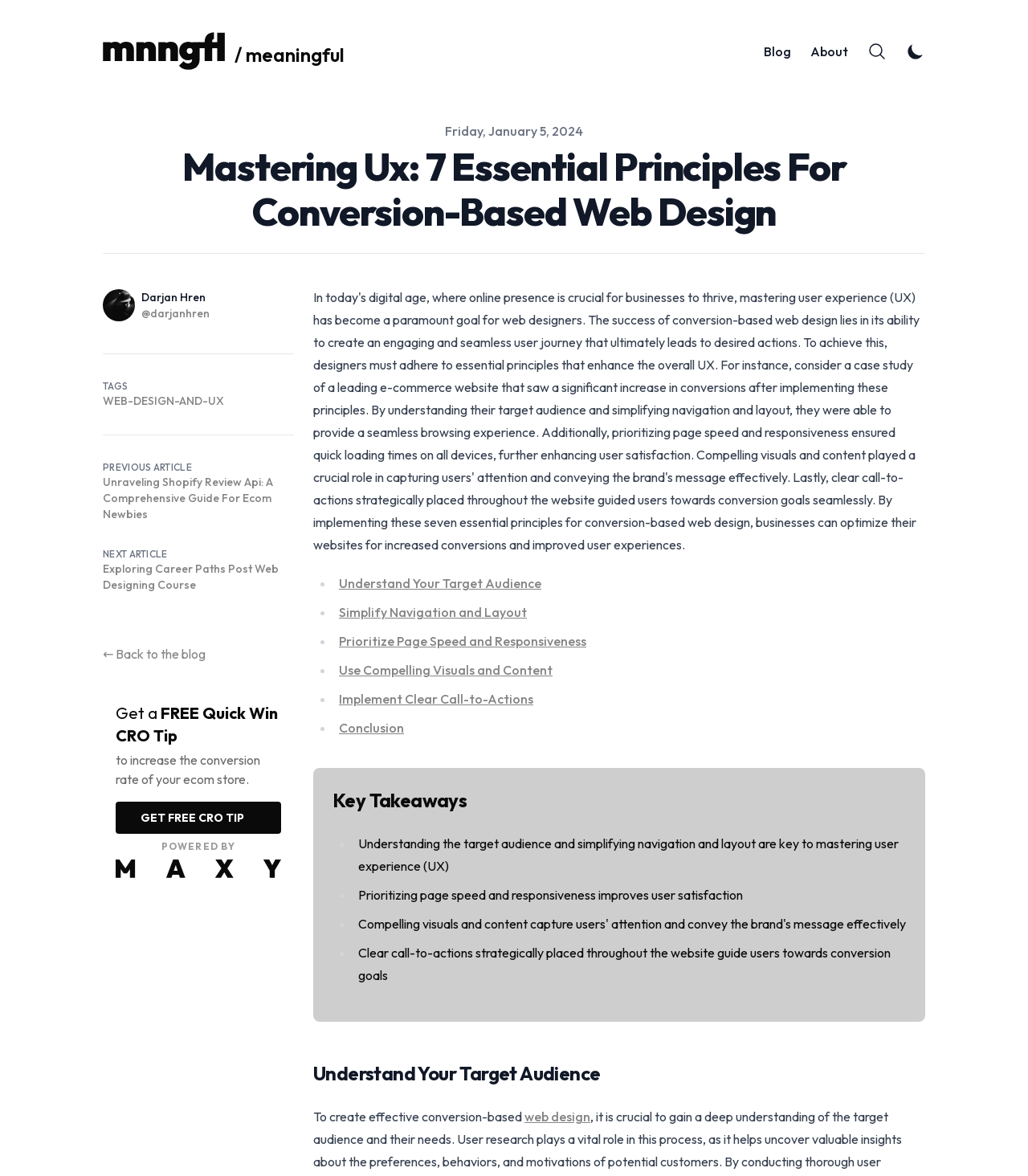Please provide a brief answer to the question using only one word or phrase: 
What is the call-to-action at the bottom of the page?

GET FREE CRO TIP